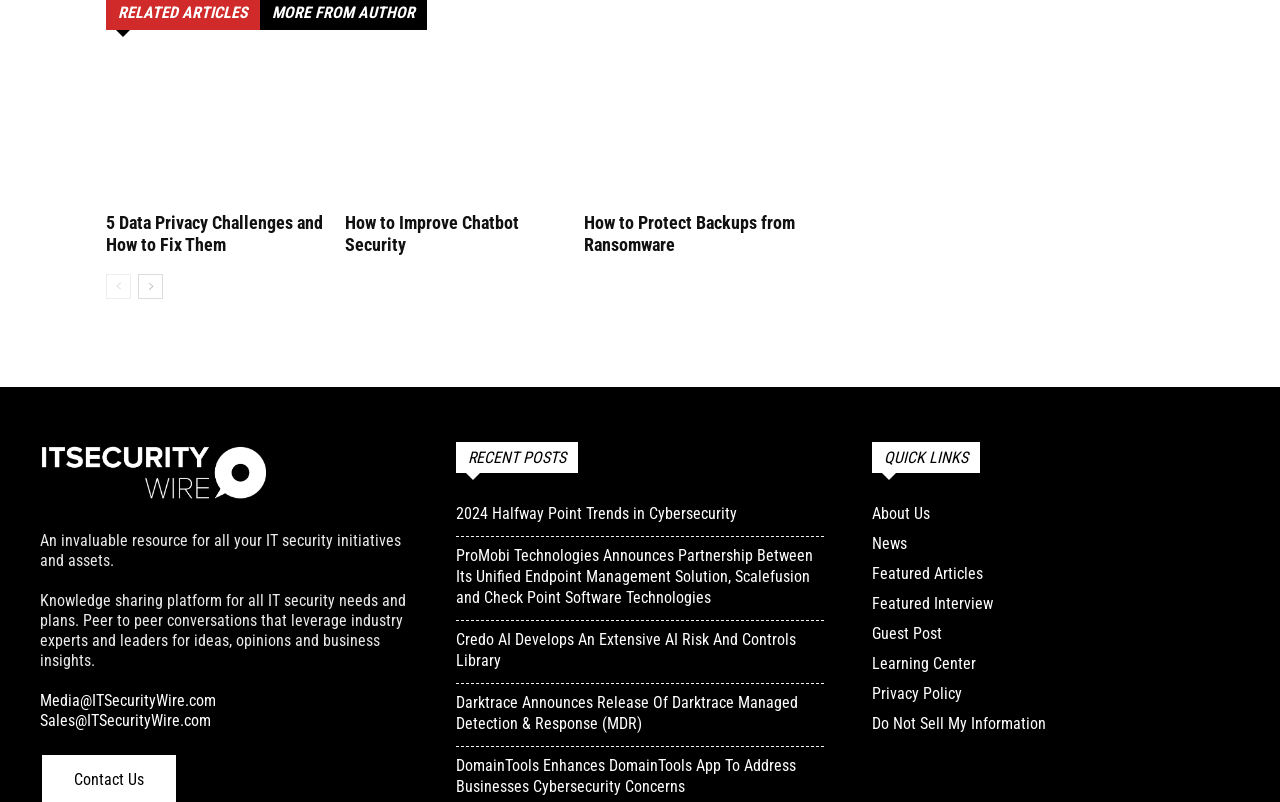How many recent posts are listed?
From the screenshot, supply a one-word or short-phrase answer.

5